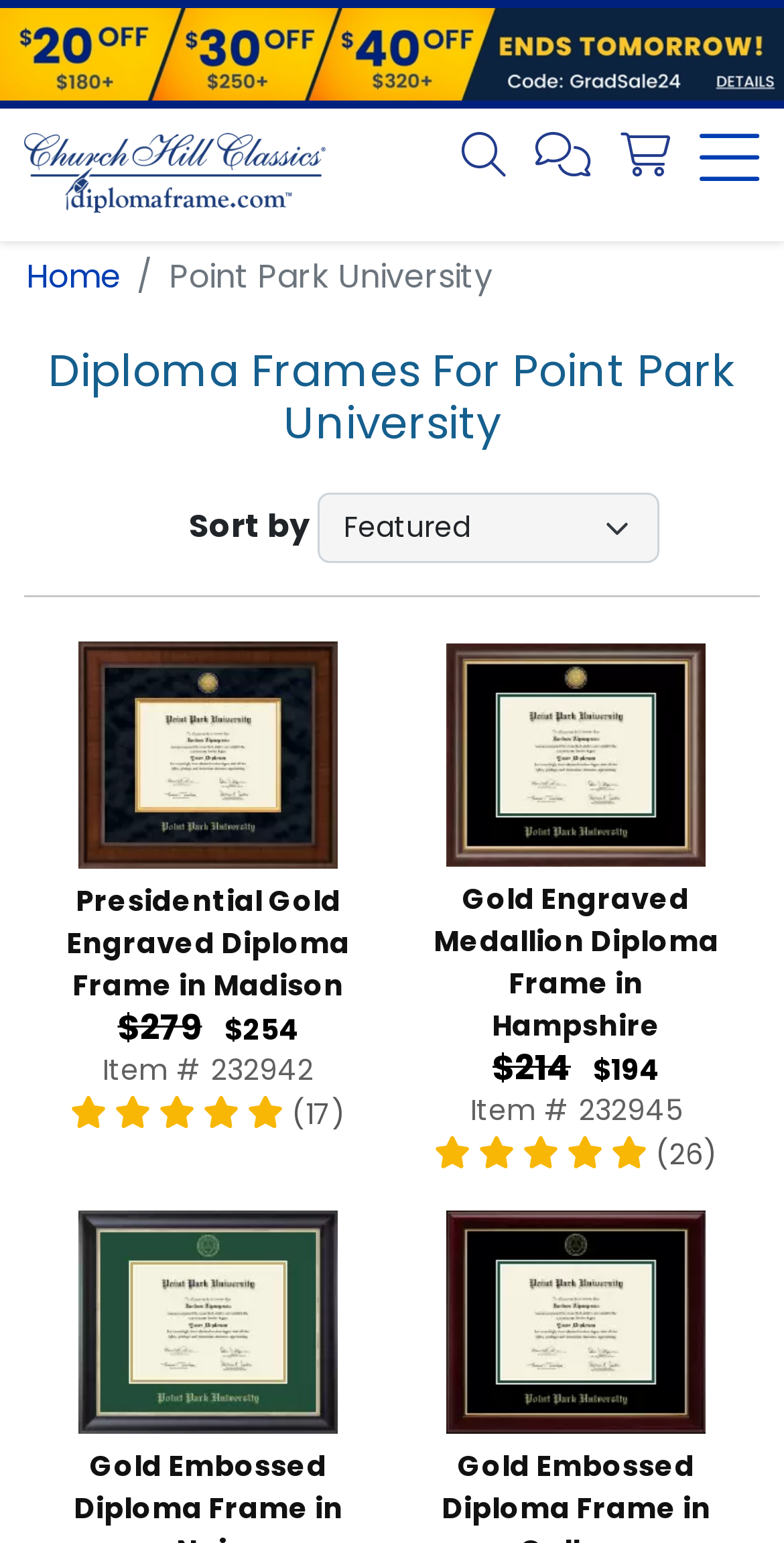Deliver a detailed narrative of the webpage's visual and textual elements.

This webpage is about custom Point Park University diploma frames. At the top, there is a promotional banner announcing a GradSale with tiered discounts. Below the banner, there is a navigation menu with links to the home page, a search input, a chat with customer service button, a shopping cart link, and an open menu button.

On the left side, there is a breadcrumb navigation showing the current page's location, with links to the home page and a text indicating that the current page is about Point Park University. Above the main content, there is a heading stating "Diploma Frames For Point Park University".

The main content area displays a list of diploma frame products, each with an image, a product name, a manufacturer's suggested retail price, a discounted price, and an item number. There are two products visible on the page, with the first one being the Presidential Gold Engraved Diploma Frame in Madison and the second one being the Gold Engraved Medallion Diploma Frame in Hampshire. Each product has a "View Product" link and a rating indicated by a number in parentheses.

There are also two additional images of diploma frames, one for the Gold Embossed Diploma Frame in Noir and one for the Gold Embossed Diploma Frame in Gallery, which are likely related to the products listed above.